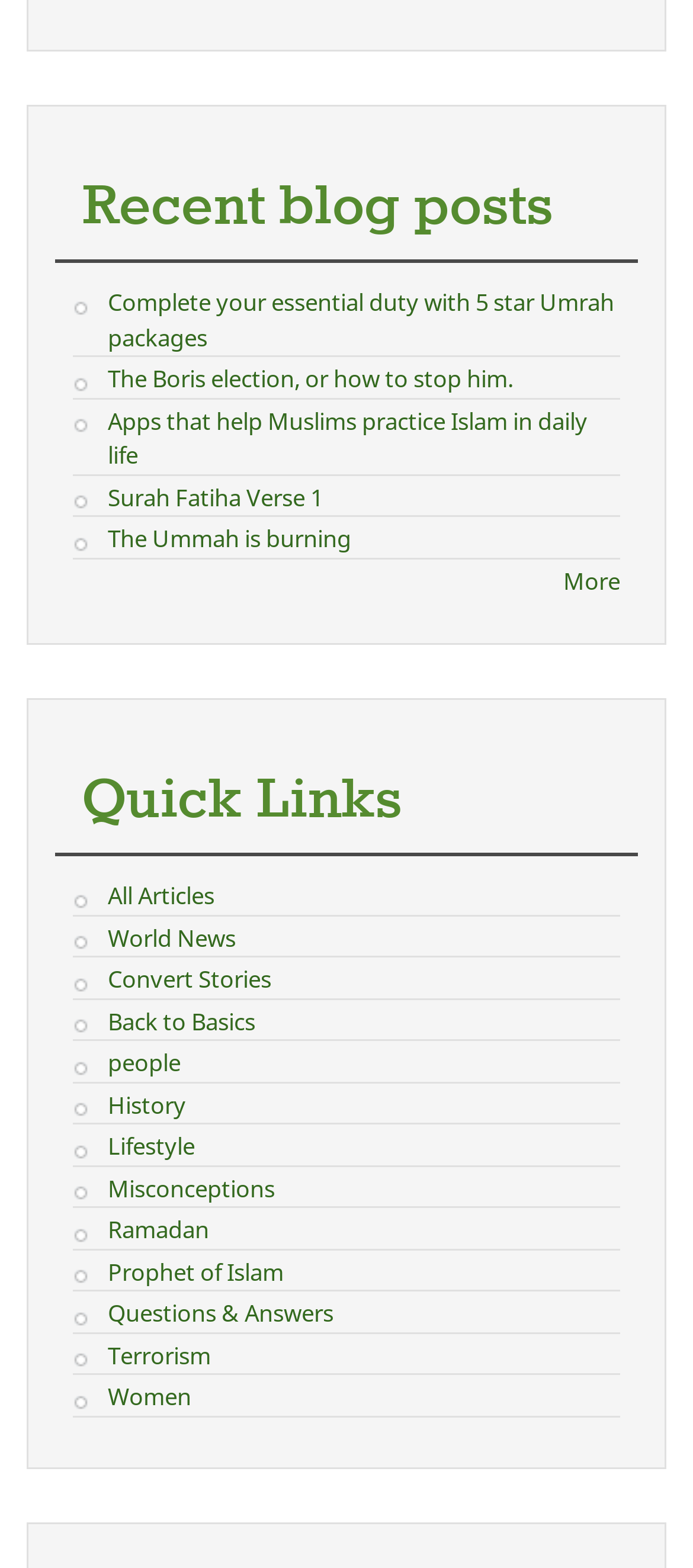Determine the bounding box coordinates of the section I need to click to execute the following instruction: "Browse all articles". Provide the coordinates as four float numbers between 0 and 1, i.e., [left, top, right, bottom].

[0.155, 0.561, 0.309, 0.582]